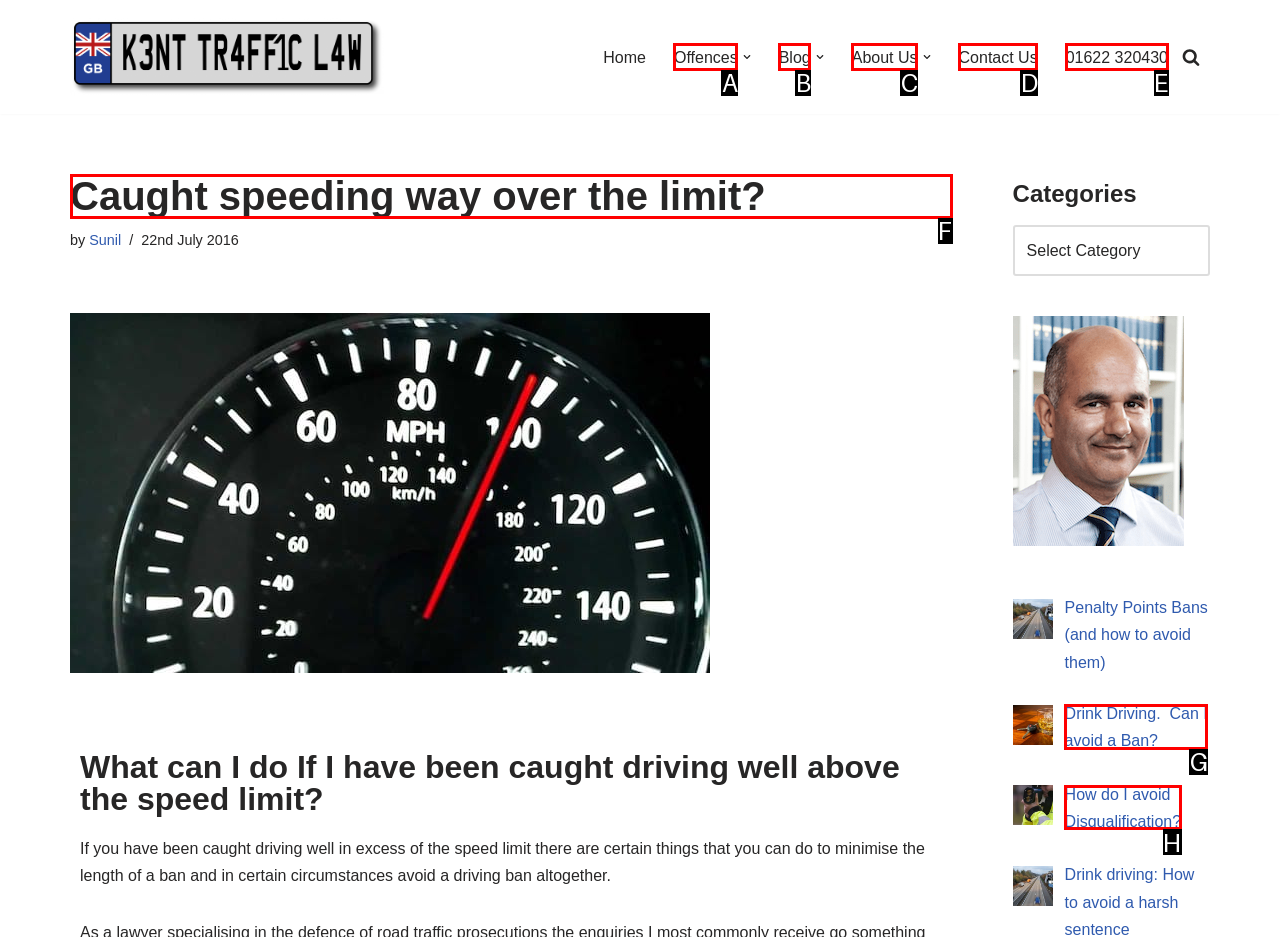Indicate the HTML element that should be clicked to perform the task: Read the 'Caught speeding way over the limit?' article Reply with the letter corresponding to the chosen option.

F